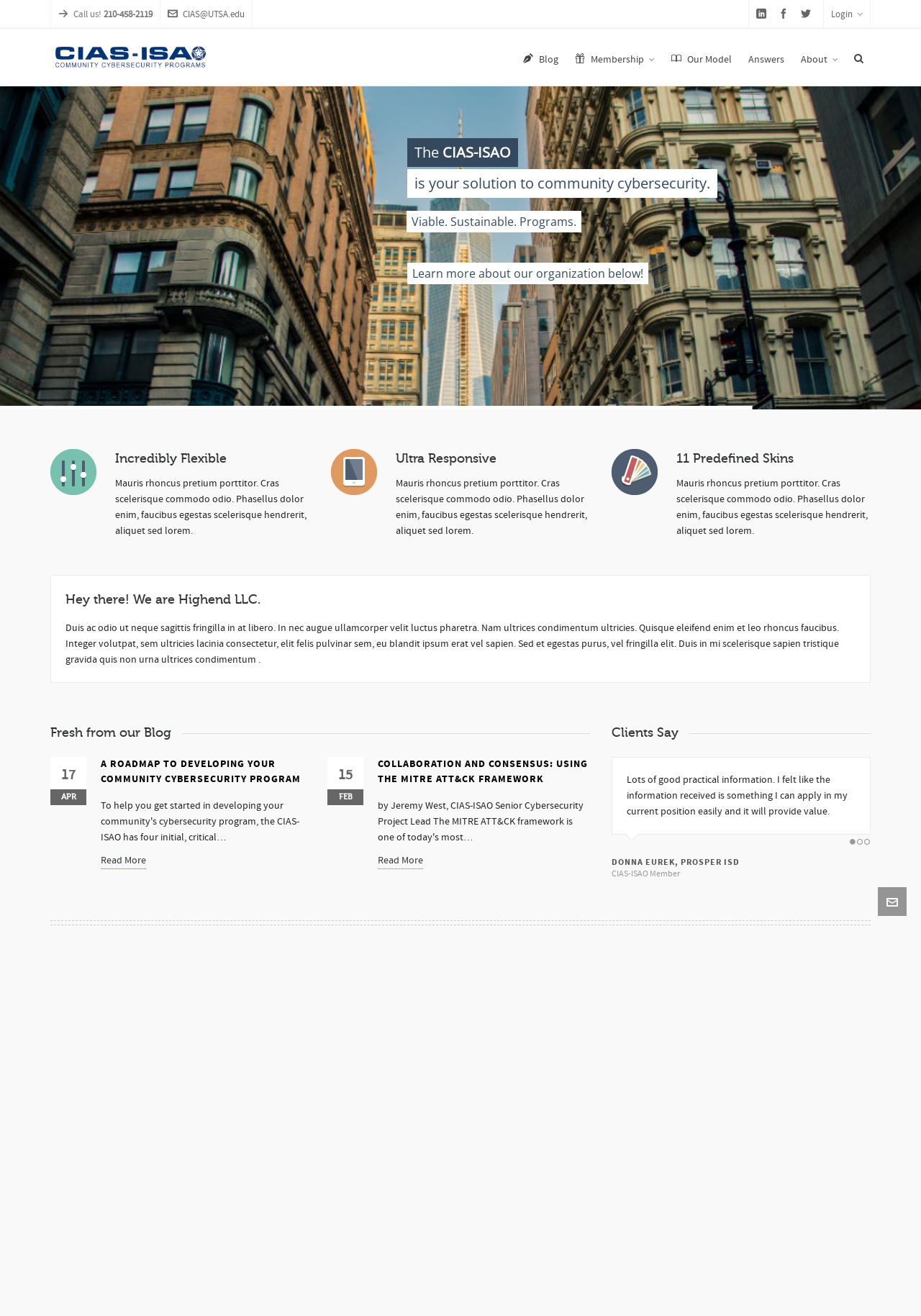Provide your answer in one word or a succinct phrase for the question: 
What is the name of the organization?

CIAS ISAO